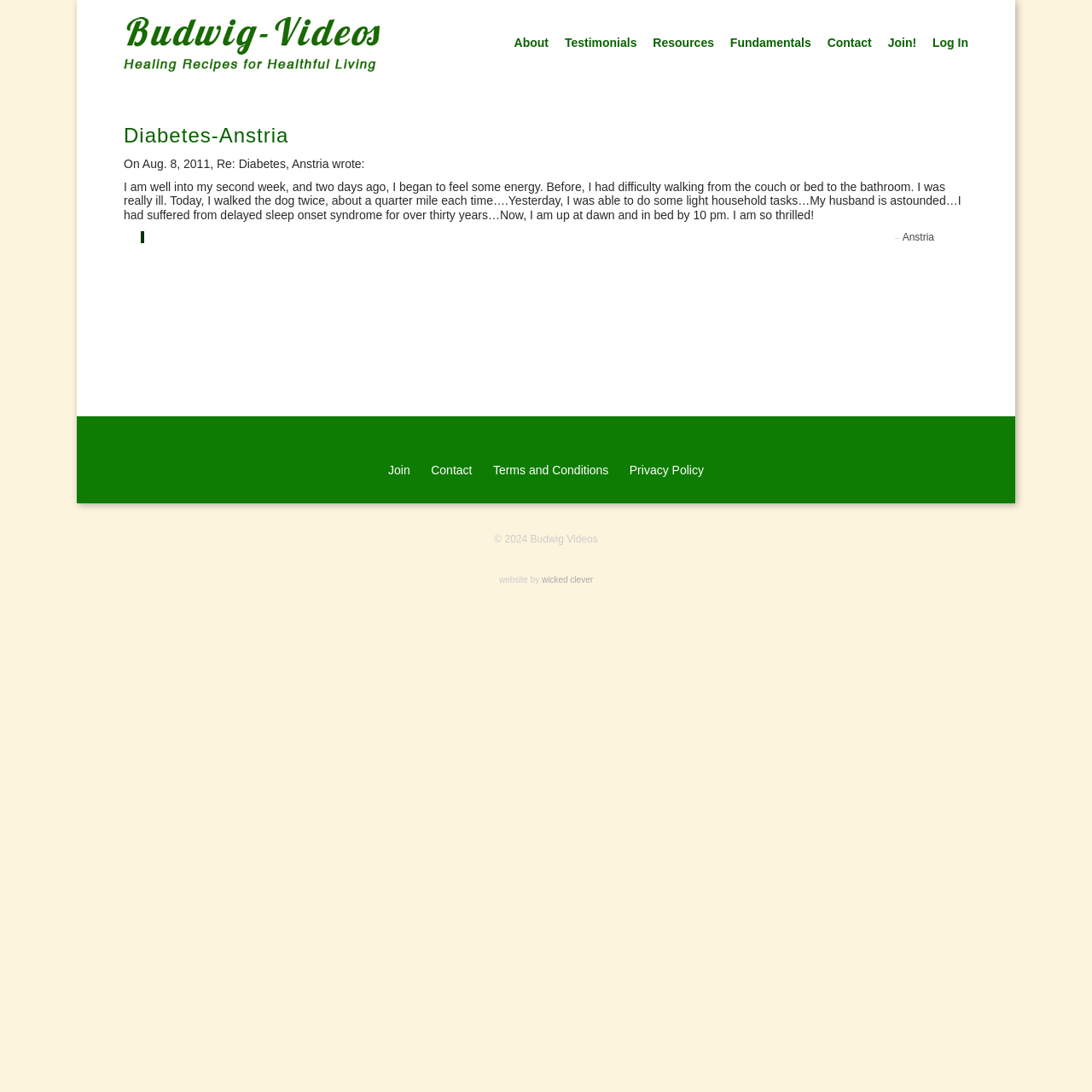How many paragraphs are in the main article?
Ensure your answer is thorough and detailed.

I looked at the main article section and counted the paragraphs. There is one paragraph starting with 'On Aug. 8, 2011, Re: Diabetes, Anstria wrote:' and another paragraph with a testimonial. There are 2 paragraphs in total.